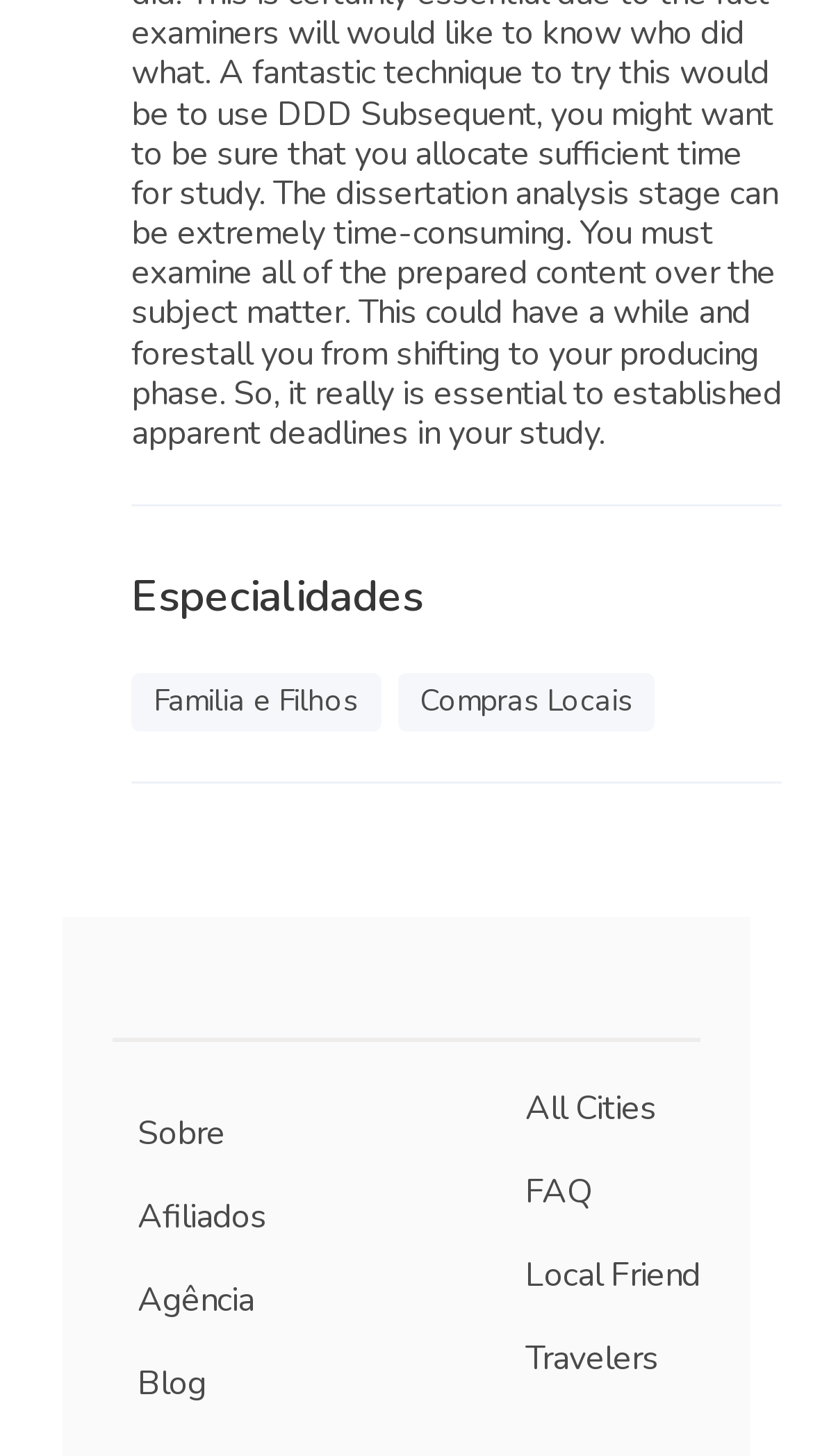How many columns are in the specialties section? Look at the image and give a one-word or short phrase answer.

2